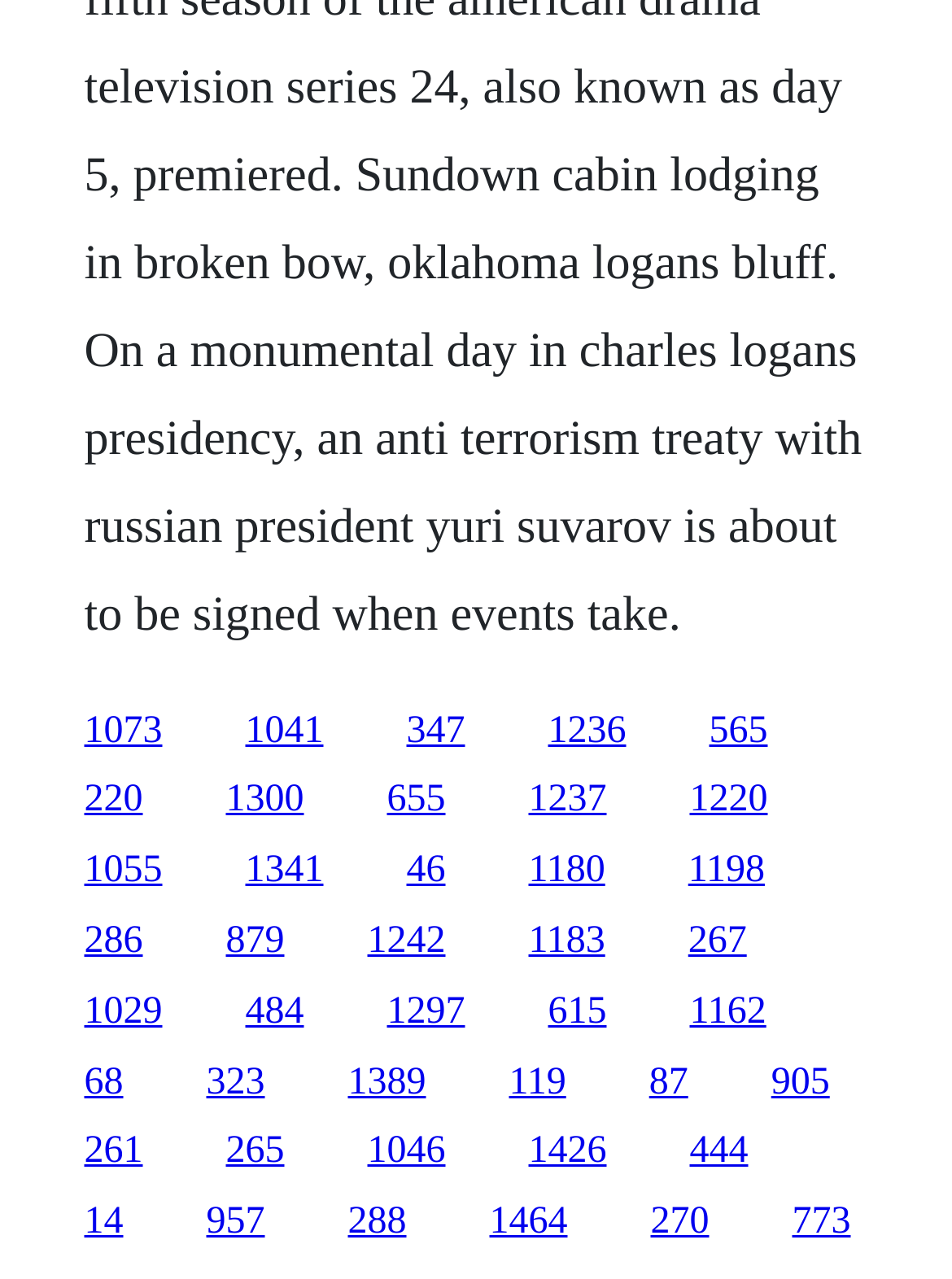Use the information in the screenshot to answer the question comprehensively: What is the topmost link on the left side?

By analyzing the y1 coordinates of the links, I found that the link with ID '1073' has the smallest y1 value, which means it is located at the topmost position on the left side.